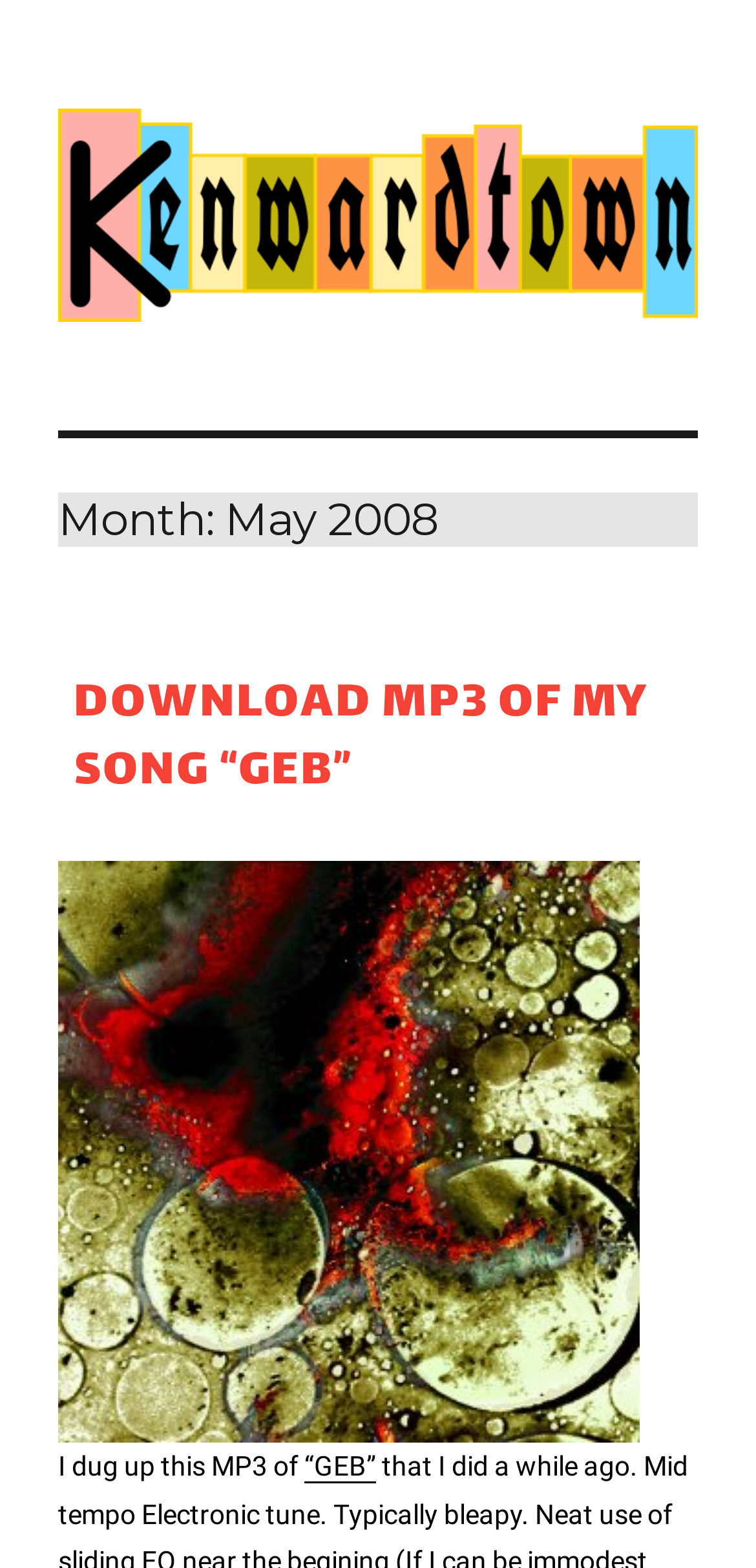Respond to the following question with a brief word or phrase:
What is the name of the song?

GEB